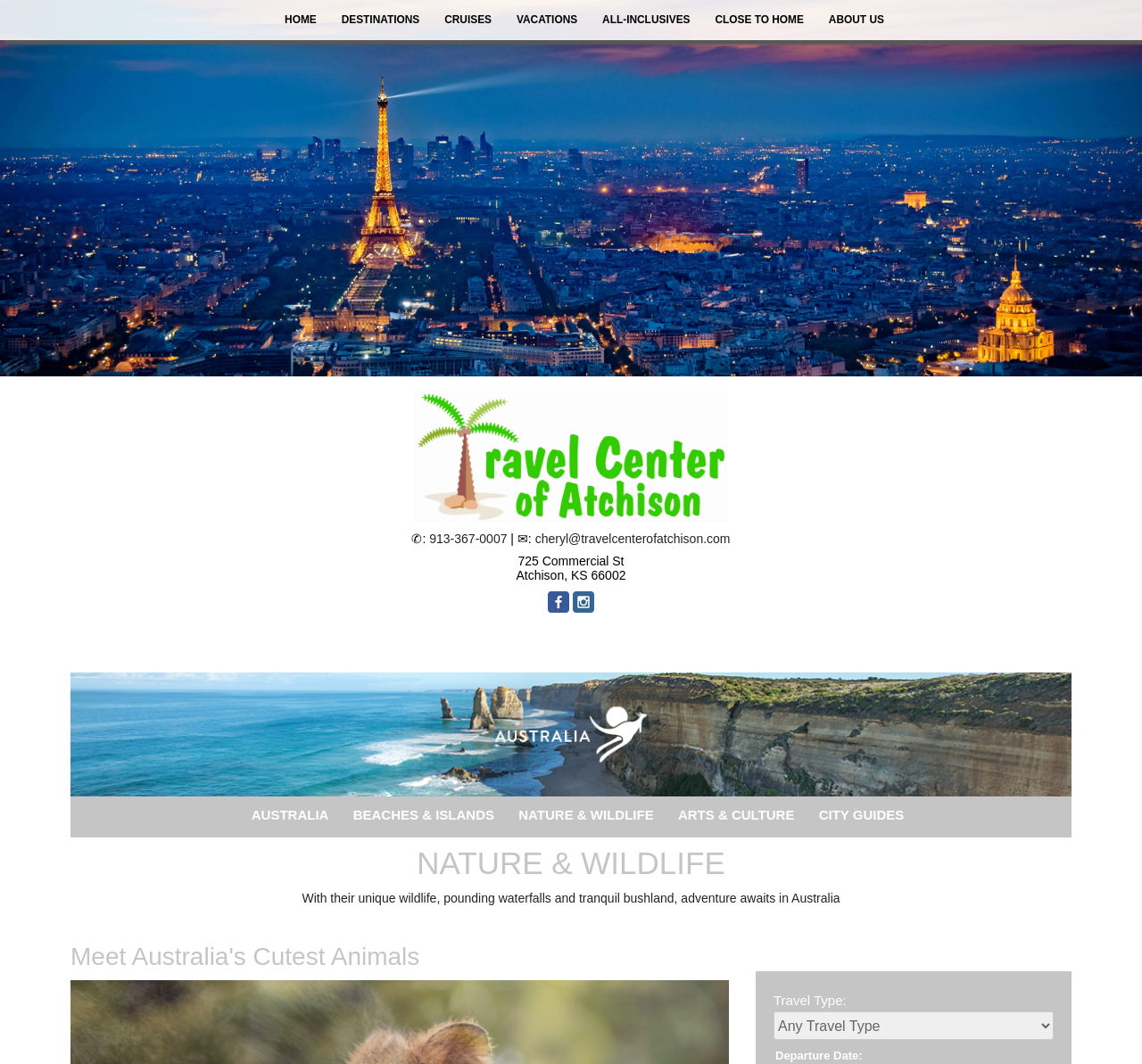What is the phone number of Travel Center of Atchison?
Please provide a single word or phrase as your answer based on the screenshot.

913-367-0007